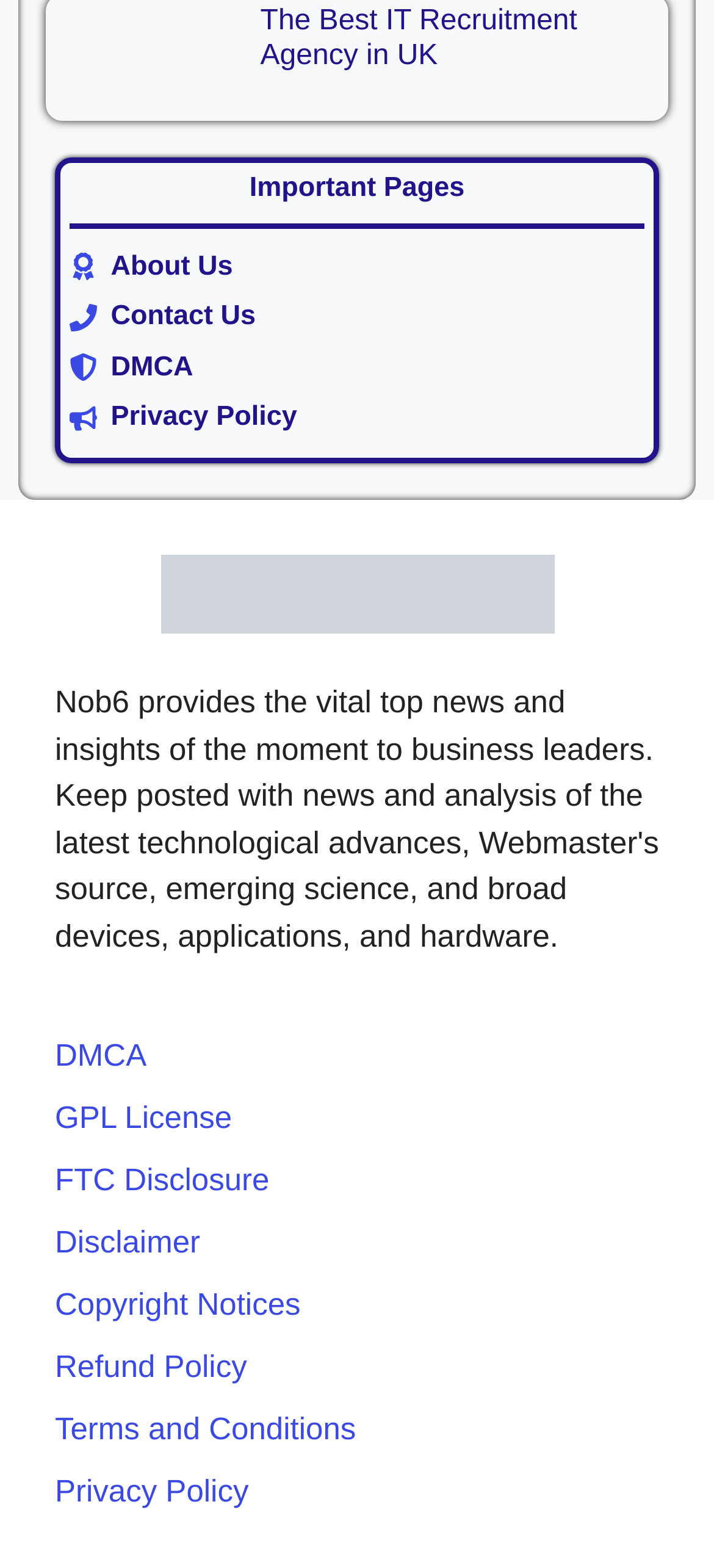What is the layout of the webpage?
Based on the image content, provide your answer in one word or a short phrase.

Header, body, footer